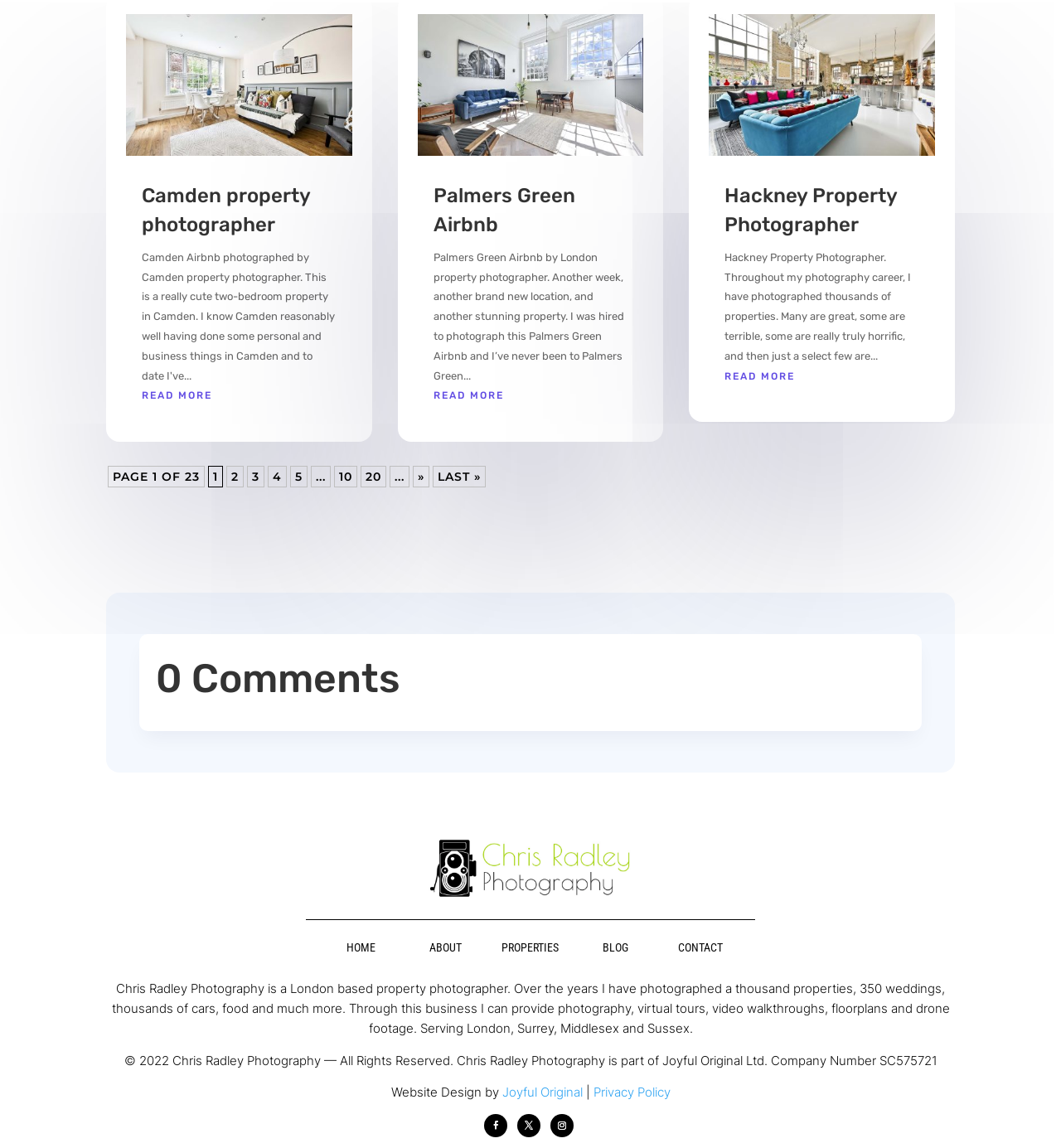What is the profession of Chris Radley?
Using the image, answer in one word or phrase.

Property photographer